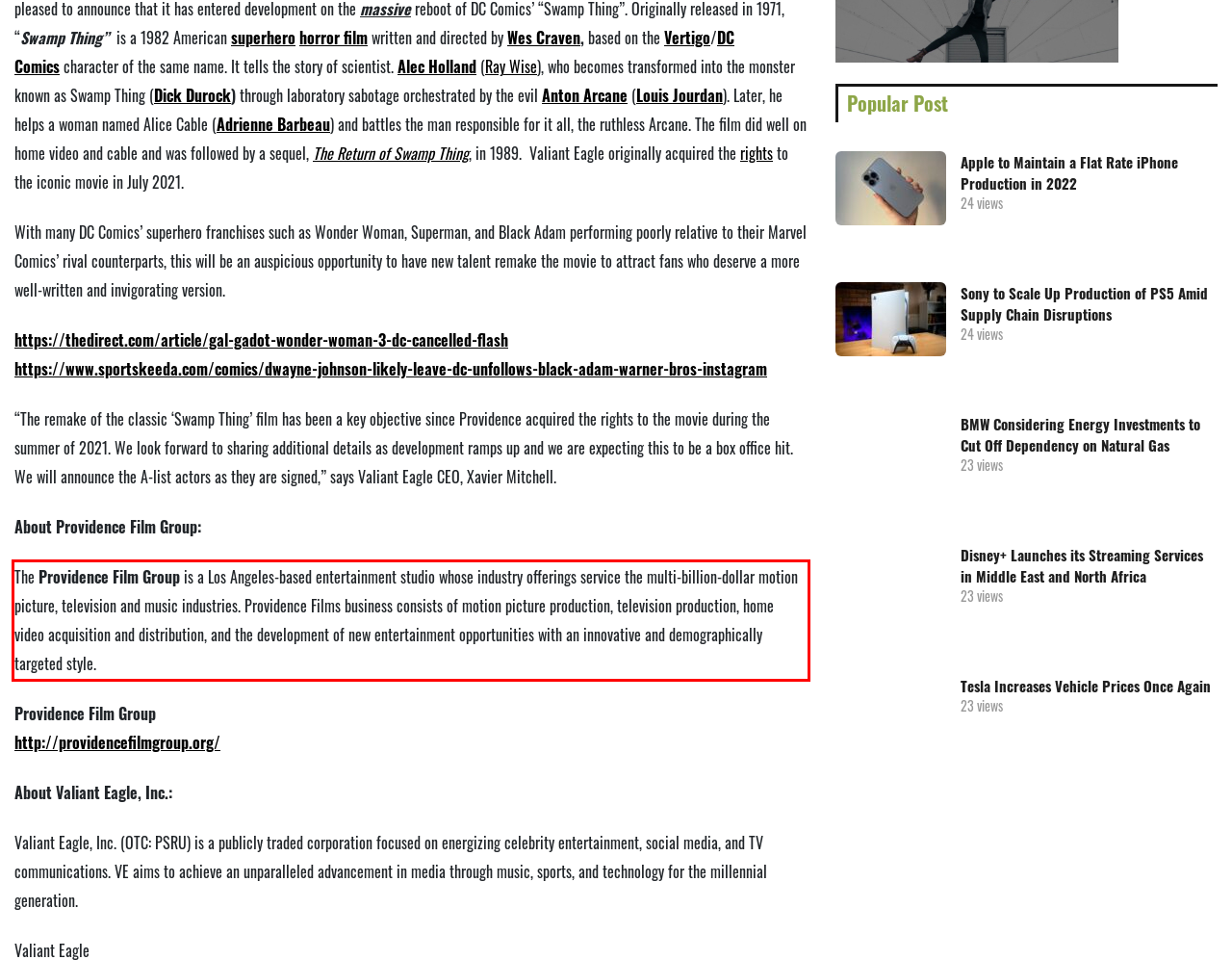Given a screenshot of a webpage with a red bounding box, please identify and retrieve the text inside the red rectangle.

The Providence Film Group is a Los Angeles-based entertainment studio whose industry offerings service the multi-billion-dollar motion picture, television and music industries. Providence Films business consists of motion picture production, television production, home video acquisition and distribution, and the development of new entertainment opportunities with an innovative and demographically targeted style.